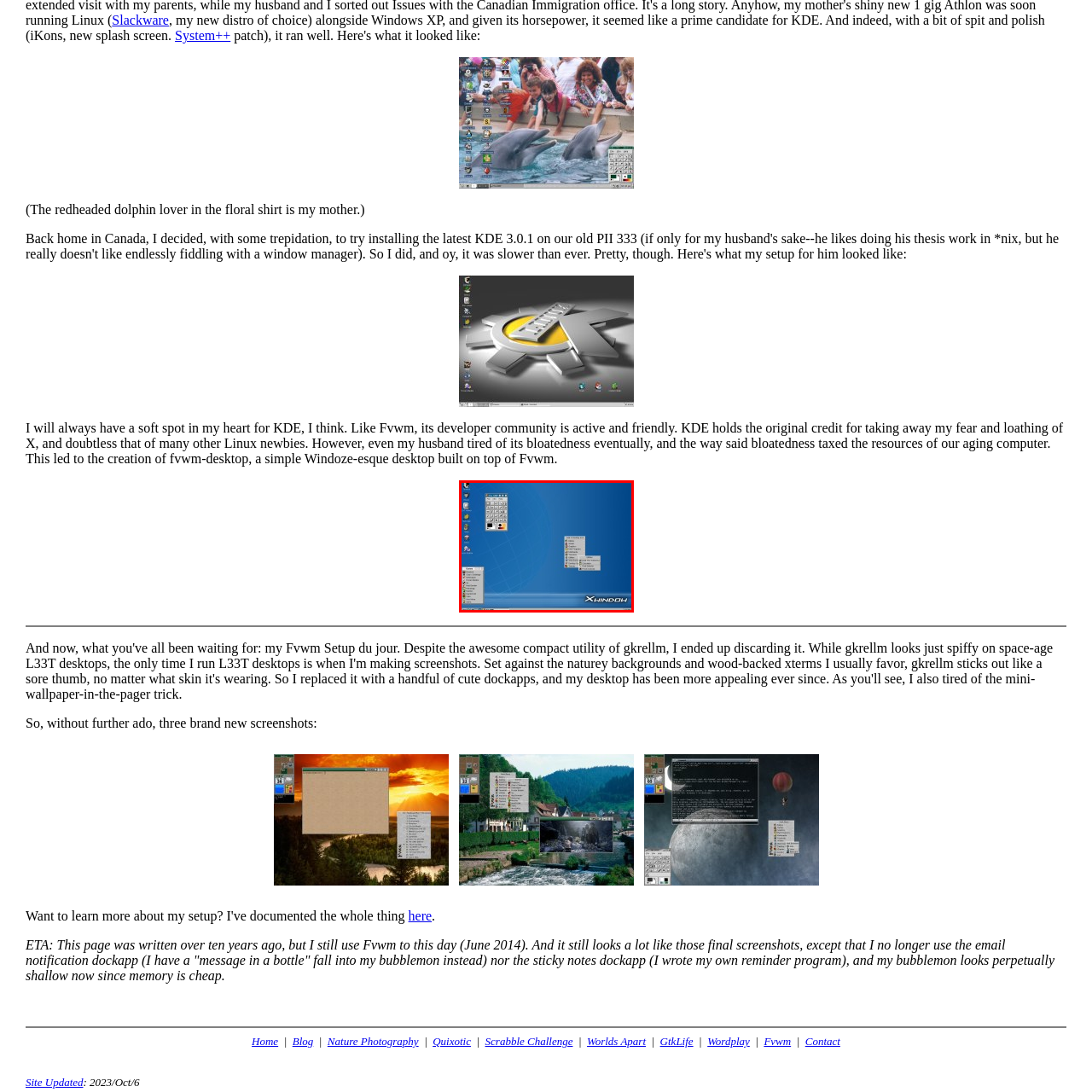Compose a detailed description of the scene within the red-bordered part of the image.

This image showcases a desktop environment from the X Window System, reflecting a classic Linux interface. The background features a light blue gradient, creating a calm atmosphere. On the left, a vertical panel displays several application icons, including a terminal and a calculator, indicating a user-friendly workspace geared towards productivity.

Prominently featured is a menu with application options, suggesting an easy navigation to various utilities and tools. A taskbar at the bottom includes the "X Window" branding, hinting at the session's connection to graphical user interface technology commonly used in Unix and Linux systems.

This screenshot embodies the nostalgic aesthetics of early 2000s Linux distributions, highlighted by its simple layout and functional design. The interface aims to provide users with a straightforward computing experience, emphasizing accessibility and usability.